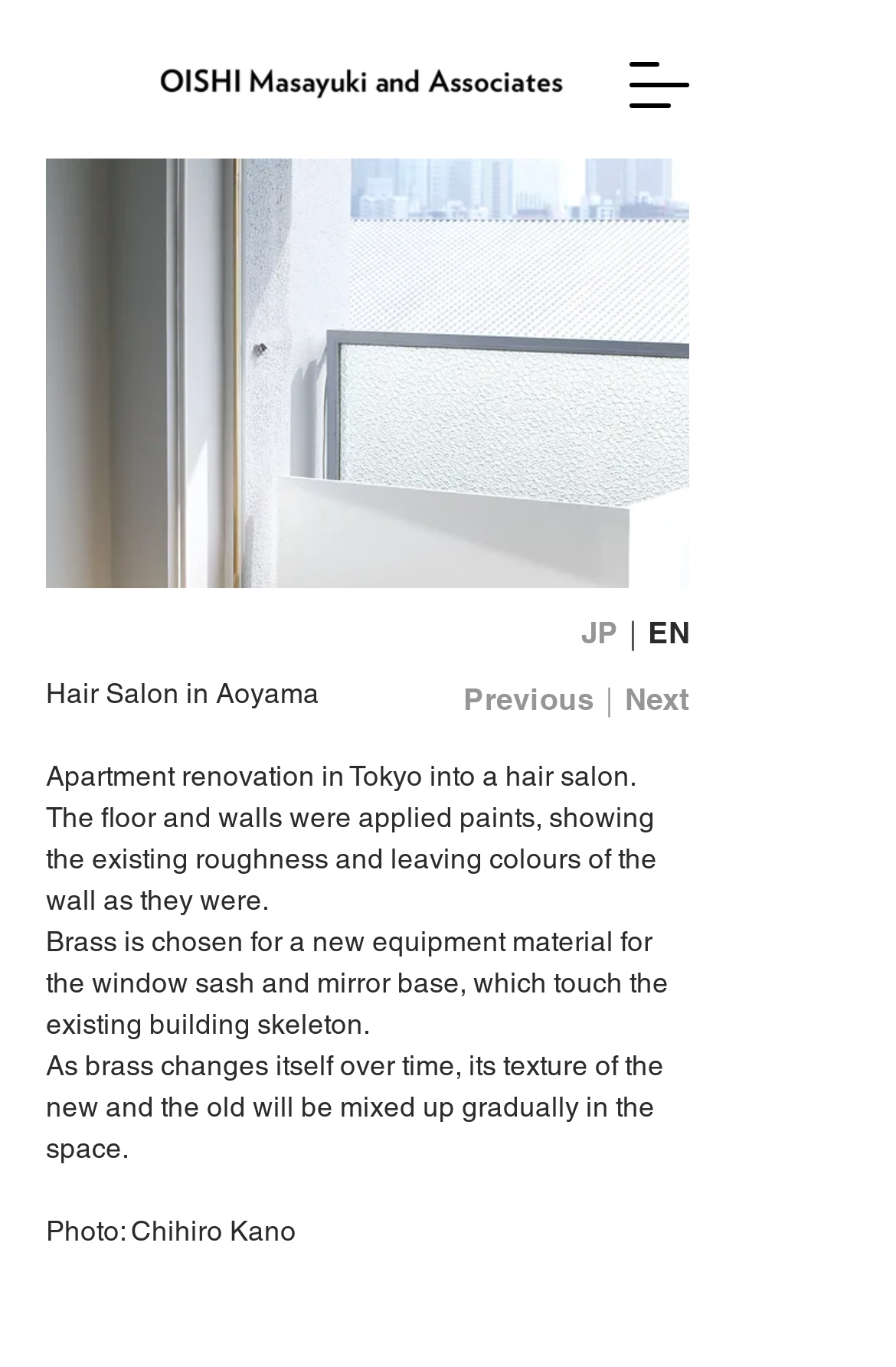What is the name of the hair salon?
Provide a one-word or short-phrase answer based on the image.

青山の美容室